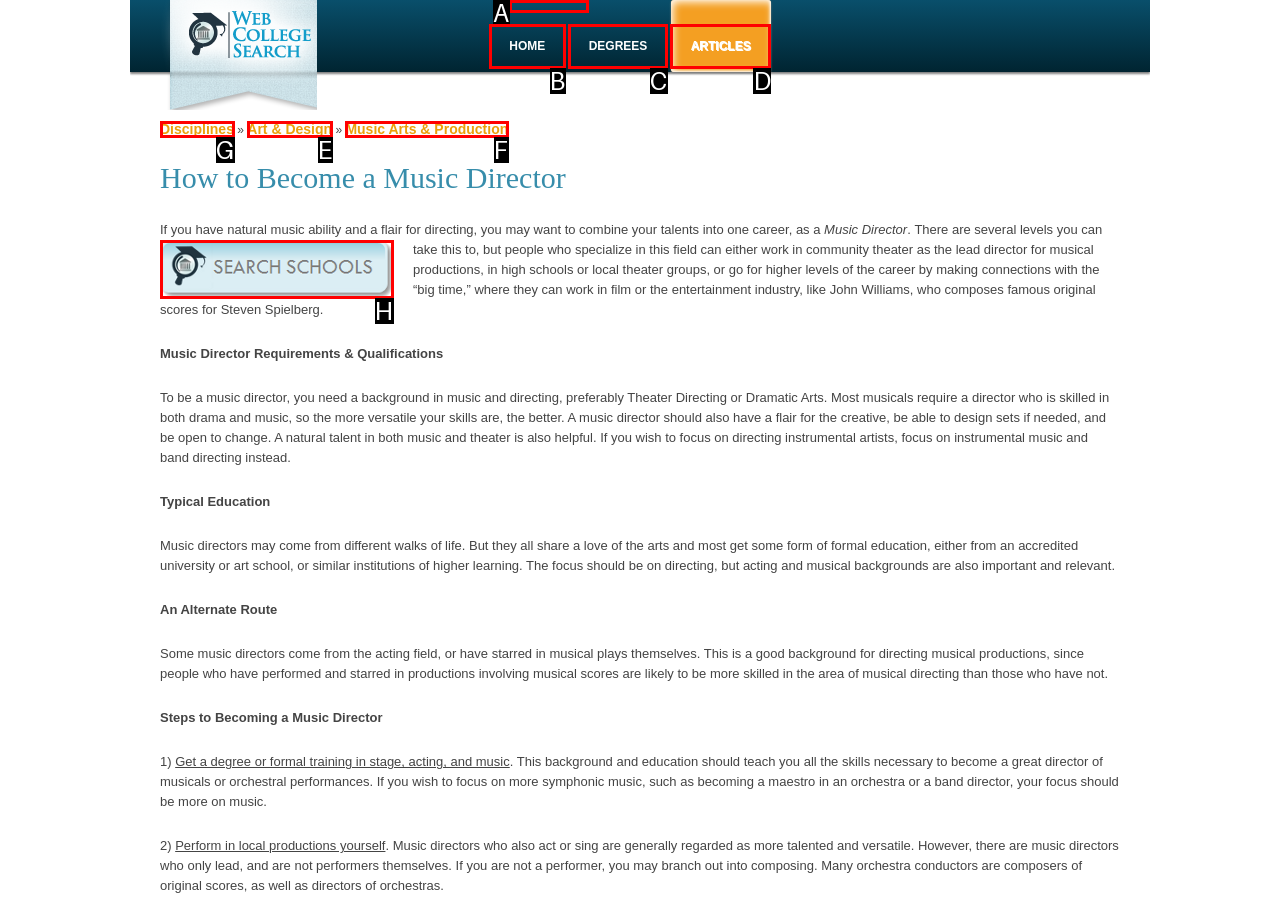Identify the HTML element that should be clicked to accomplish the task: Click on 'Disciplines'
Provide the option's letter from the given choices.

G